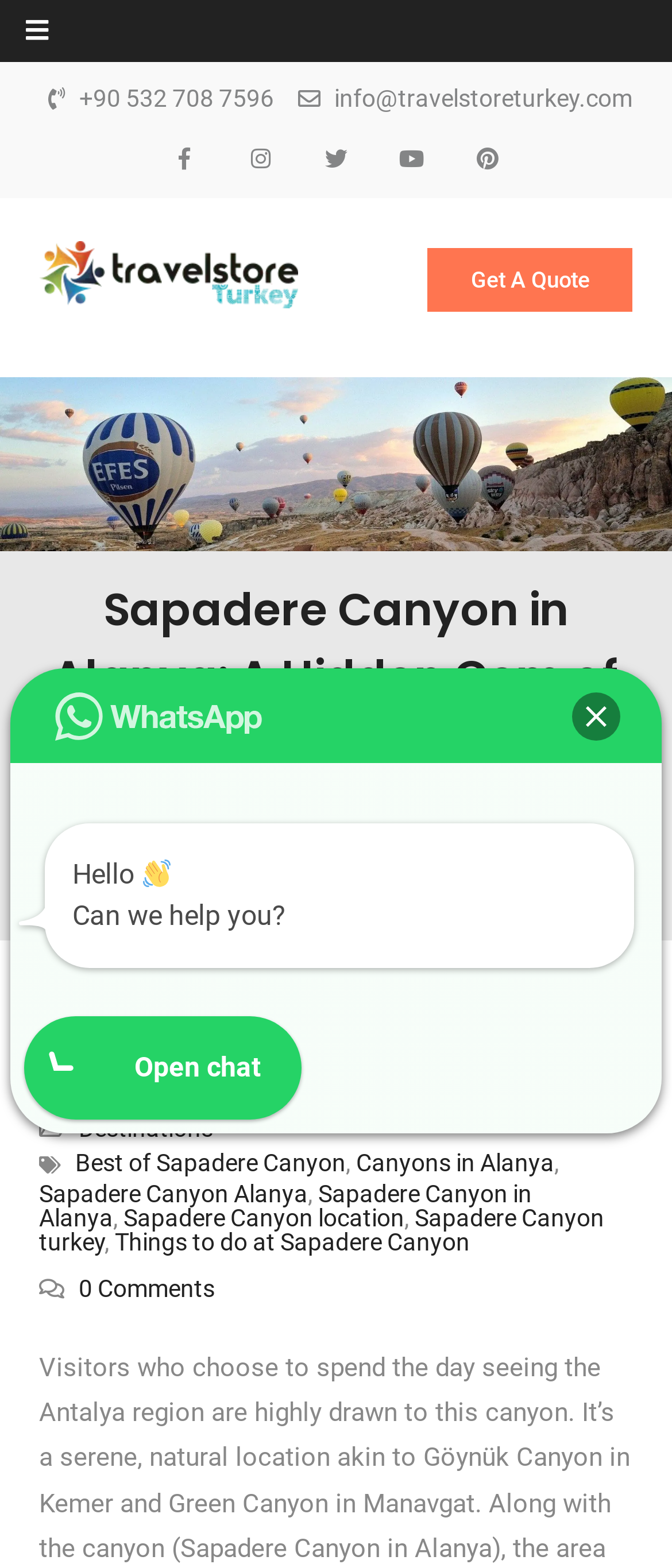What is the text of the button at the top right of the webpage?
Based on the screenshot, answer the question with a single word or phrase.

Get A Quote